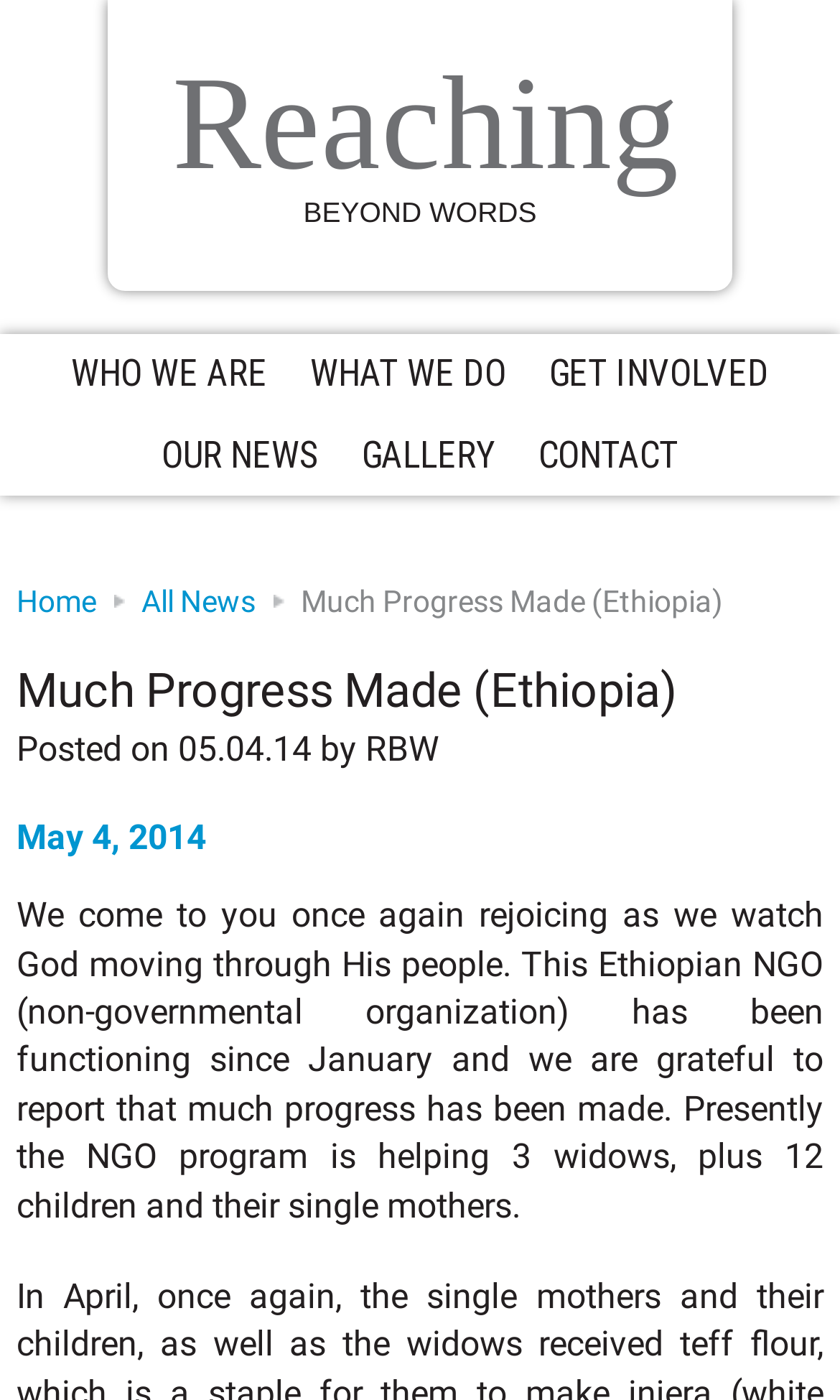Specify the bounding box coordinates of the element's area that should be clicked to execute the given instruction: "Read the news posted on 05.04.14". The coordinates should be four float numbers between 0 and 1, i.e., [left, top, right, bottom].

[0.02, 0.52, 0.371, 0.549]